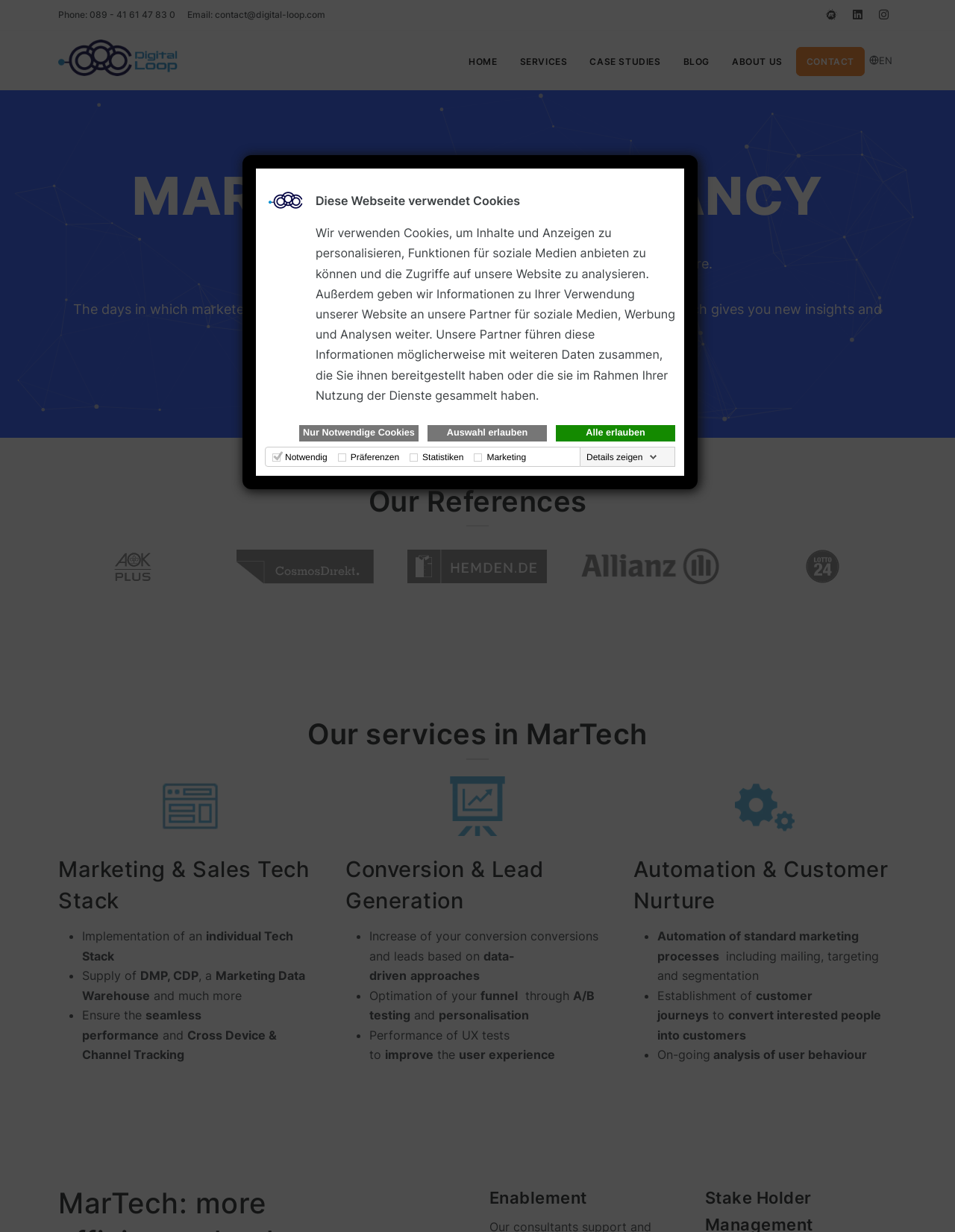What is the purpose of A/B testing?
Based on the visual content, answer with a single word or a brief phrase.

Optimization of funnel